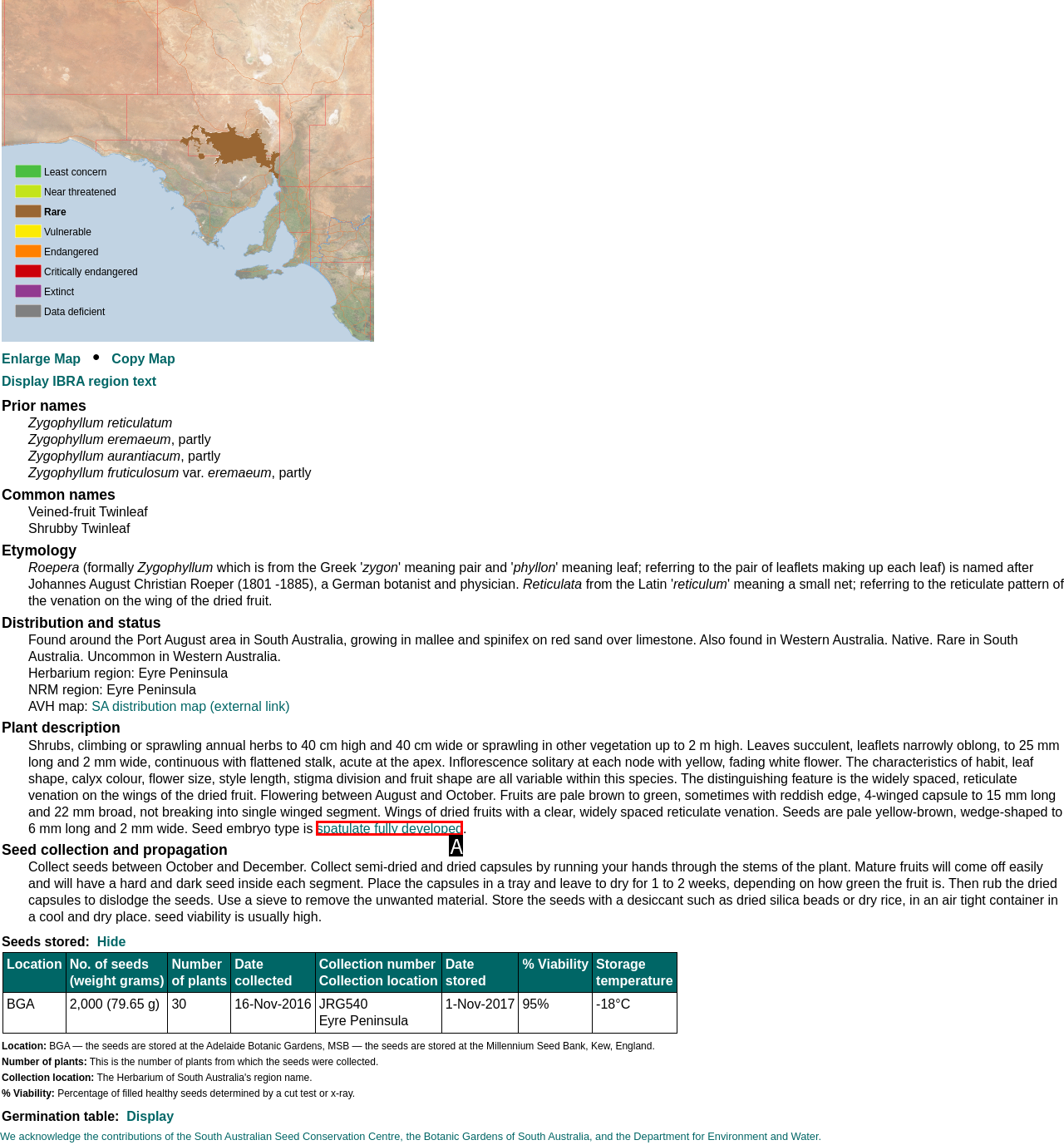Tell me which one HTML element best matches the description: Home
Answer with the option's letter from the given choices directly.

None